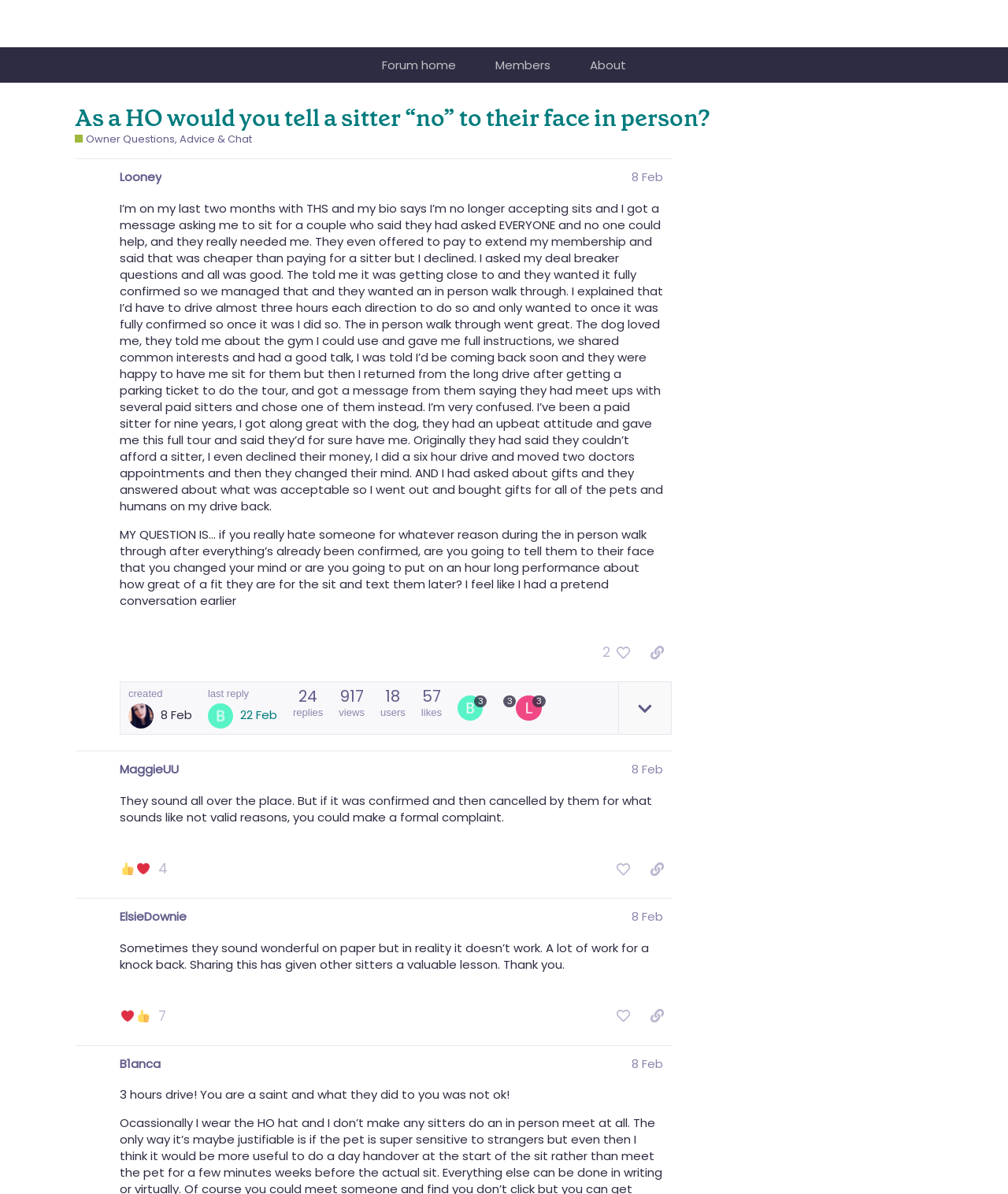Pinpoint the bounding box coordinates of the clickable area necessary to execute the following instruction: "View post #22 by @Marion". The coordinates should be given as four float numbers between 0 and 1, namely [left, top, right, bottom].

[0.075, 0.0, 0.79, 0.278]